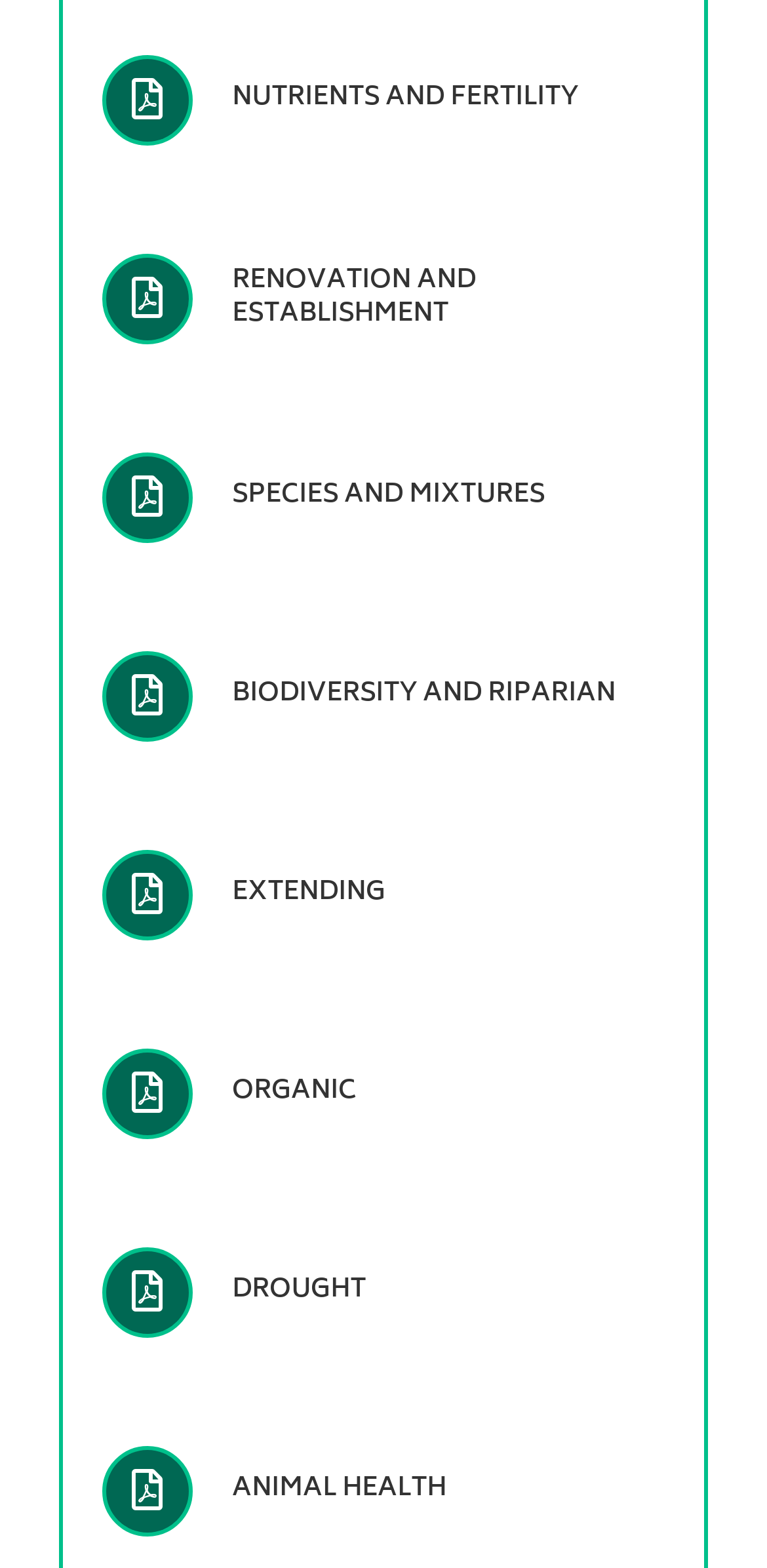Provide a brief response to the question below using one word or phrase:
How many headings are on the webpage?

9